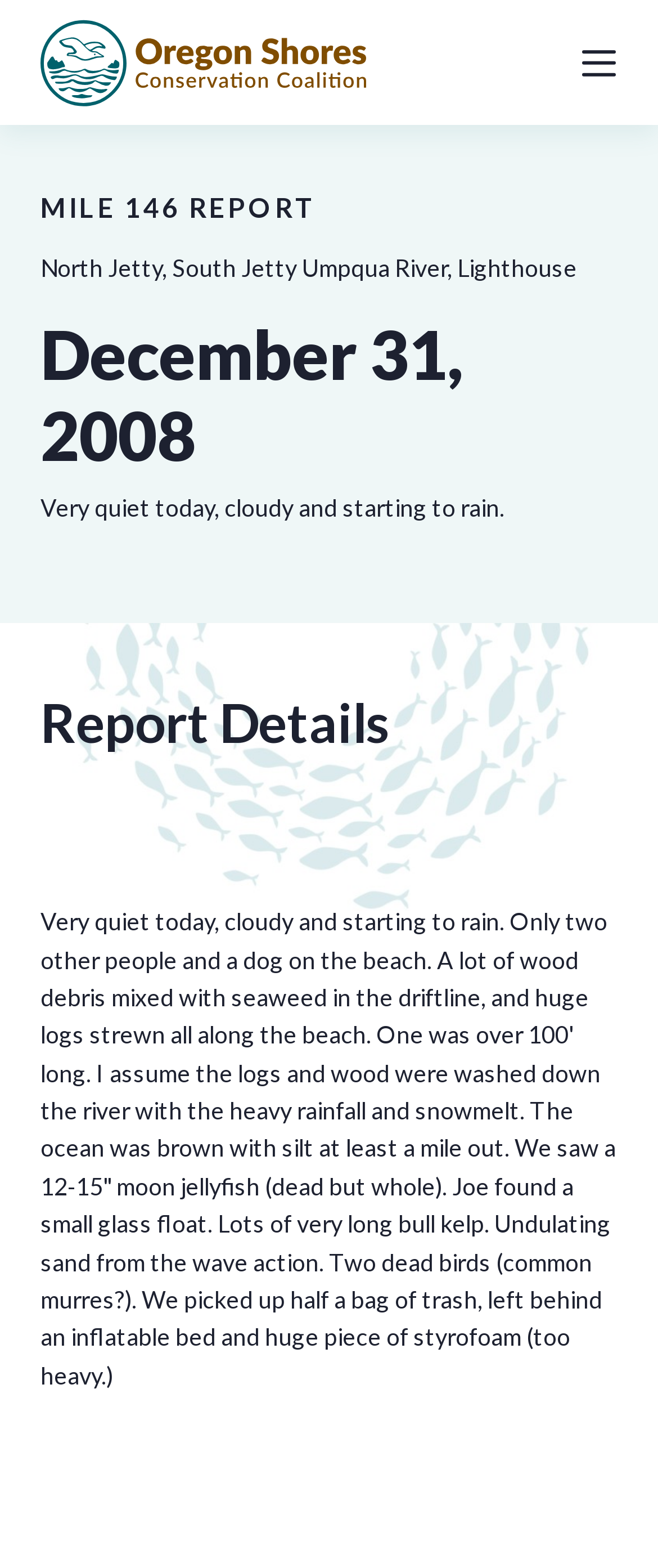How many people were on the beach?
Please answer the question with as much detail as possible using the screenshot.

I found the number of people on the beach by reading the report details section, which states 'Only two other people and a dog on the beach'.